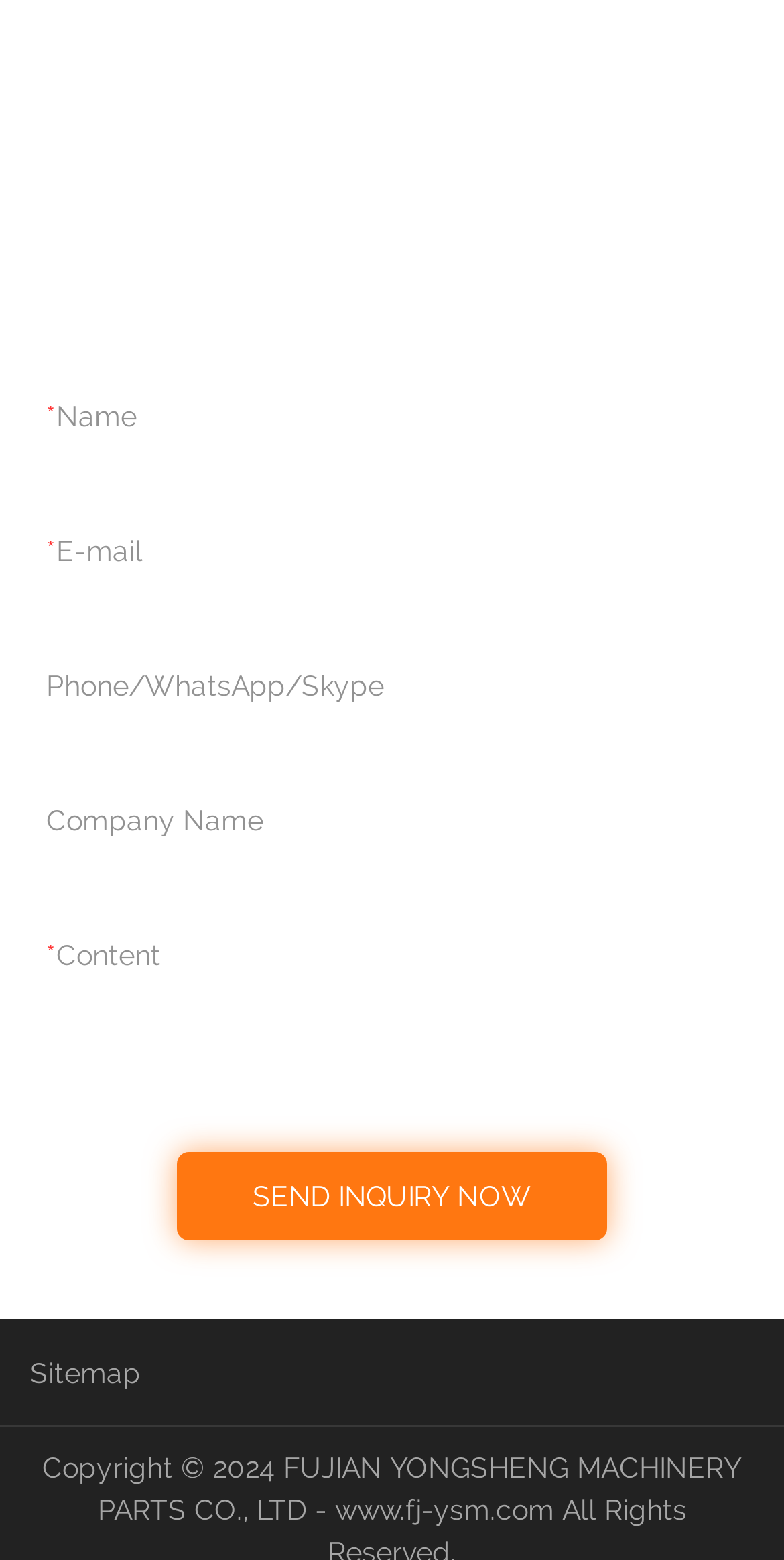What is the label of the last text field?
Based on the image, provide a one-word or brief-phrase response.

Content